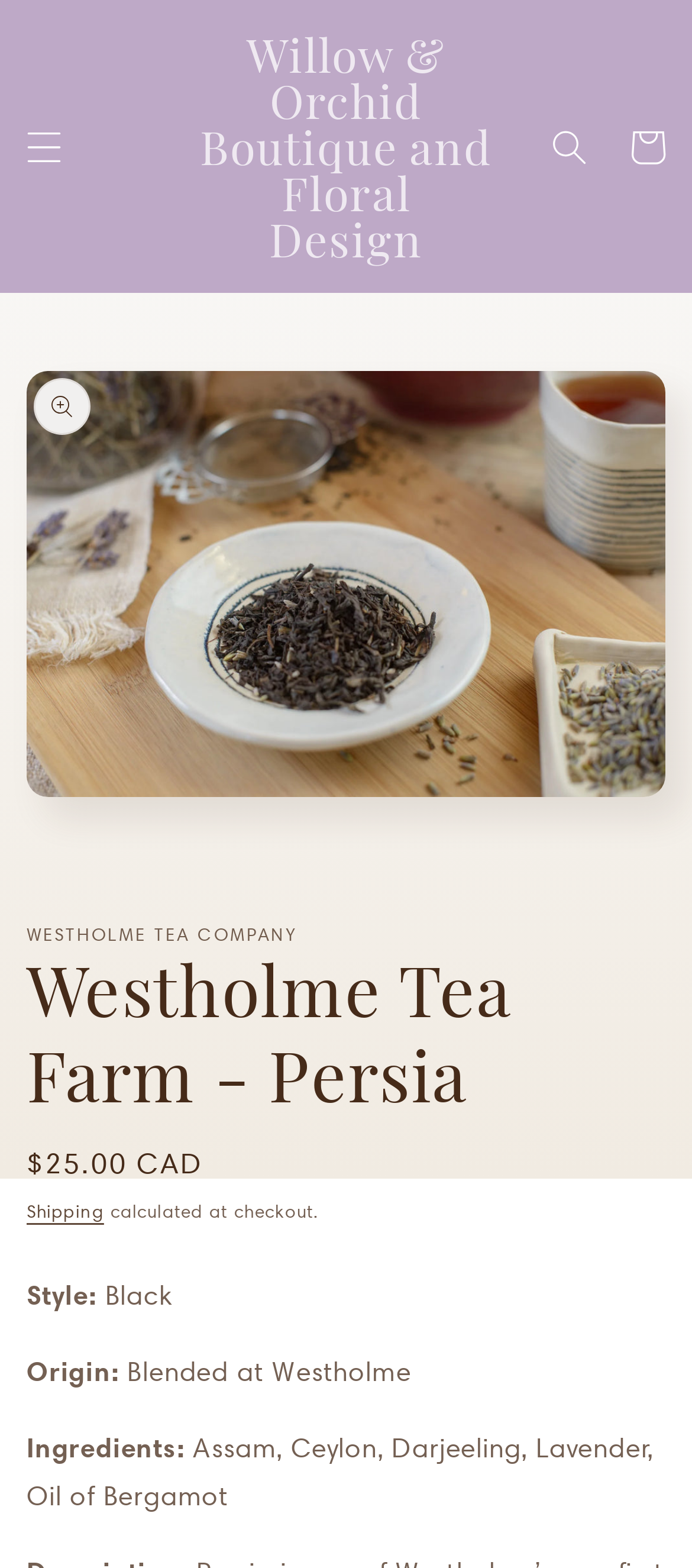Offer a detailed account of what is visible on the webpage.

The webpage is about Westholme Tea Farm's Persia tea product. At the top left, there is a menu button labeled "Menu" and a details section. Next to it, there is a link to "Willow & Orchid Boutique and Floral Design". On the top right, there is a search button and a link to "Cart". 

Below the top section, there is a gallery viewer that takes up most of the page. Above the gallery viewer, there is a heading that reads "Westholme Tea Farm - Persia". Below the heading, there is a section that displays the product's price, "$25.00 CAD", with a label "Regular price". 

On the bottom left, there are several lines of text that provide information about the tea product. The first line reads "Style: Black". The second line reads "Origin: Blended at Westholme". The third line reads "Ingredients: Assam, Ceylon, Darjeeling, Lavender, Oil of Bergamot". There is also a link to "Shipping" with a note that the shipping cost will be "calculated at checkout".